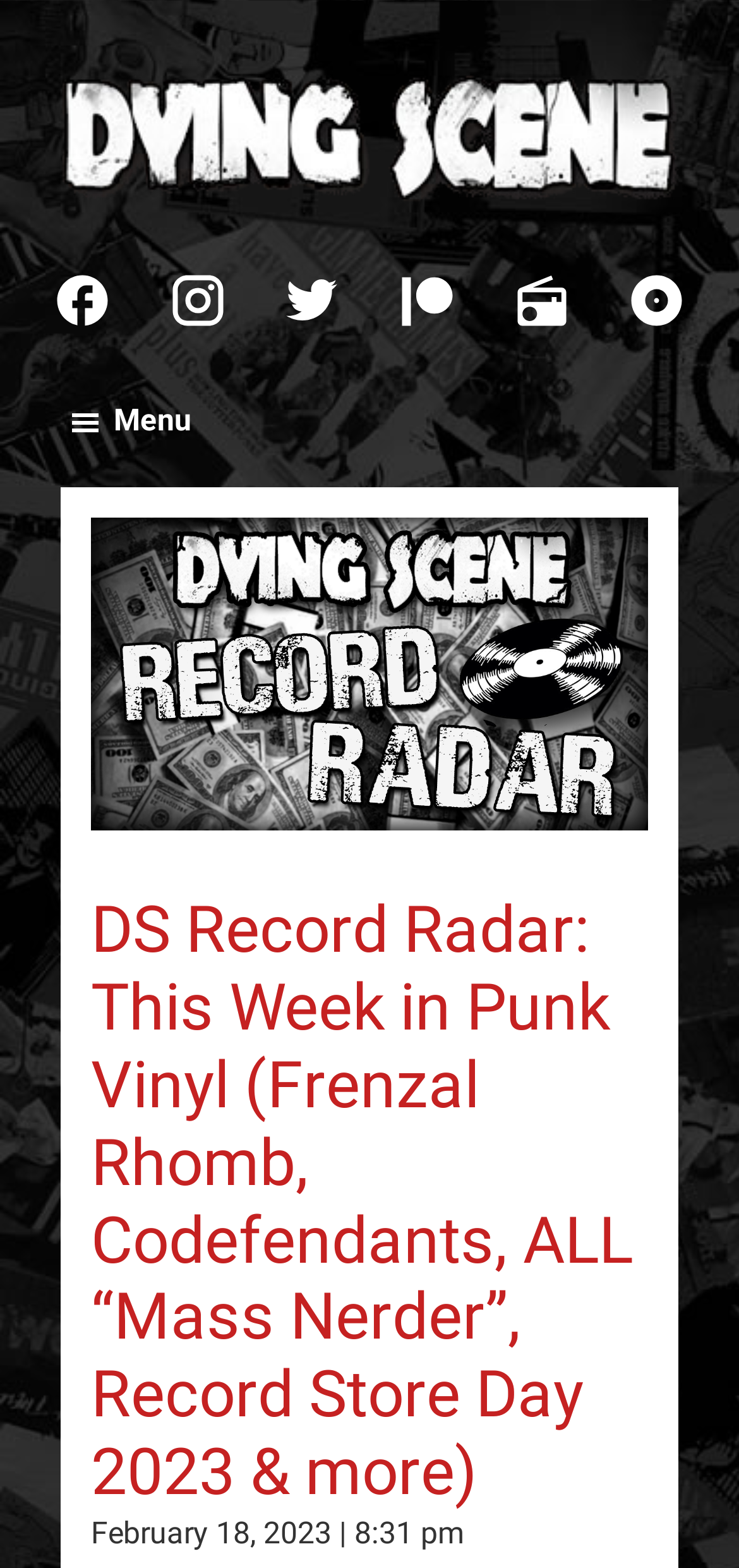Please find the bounding box for the UI component described as follows: "Menu".

[0.077, 0.238, 0.272, 0.299]